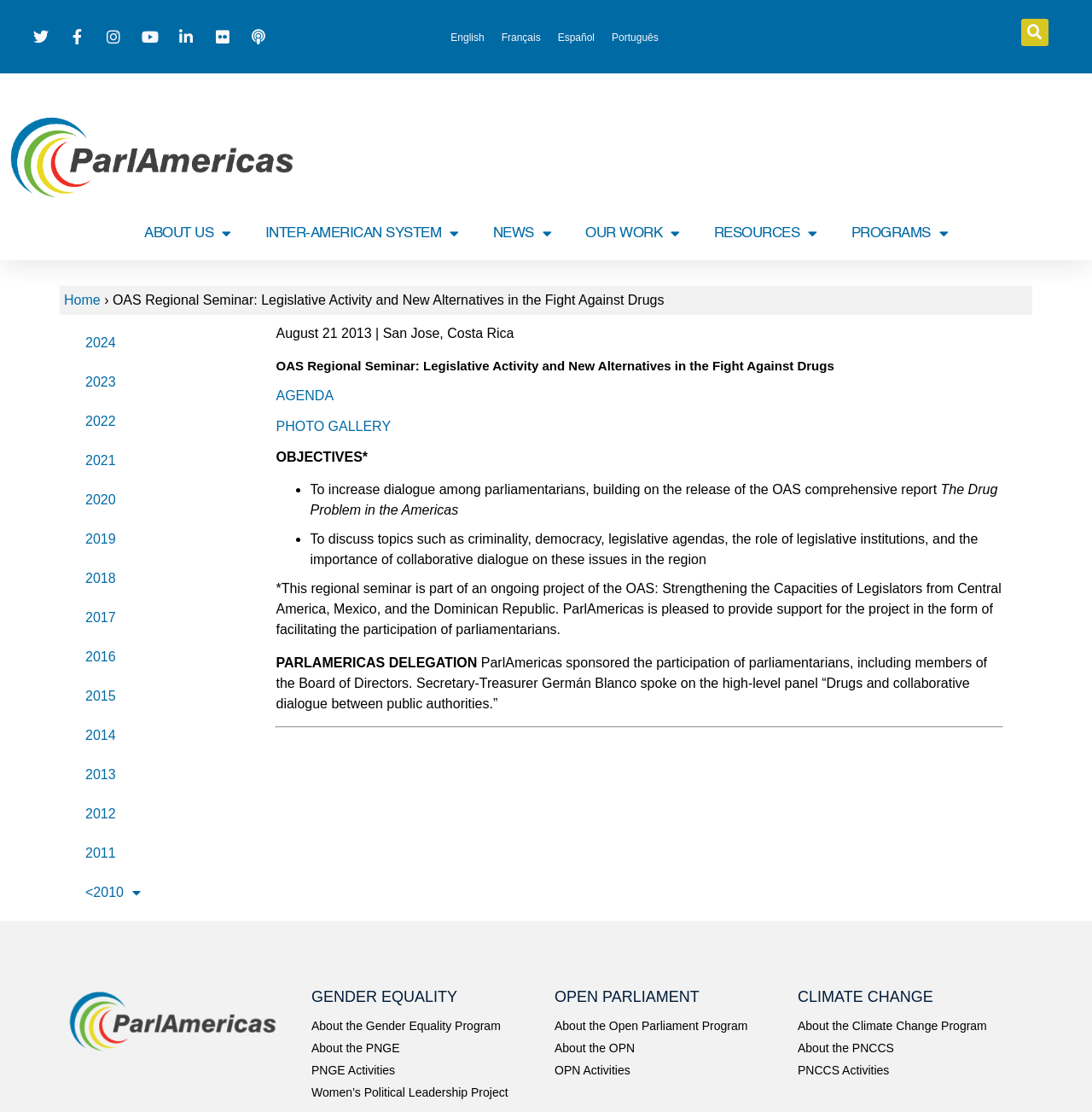Answer the question in one word or a short phrase:
How many objectives are listed for the seminar?

2